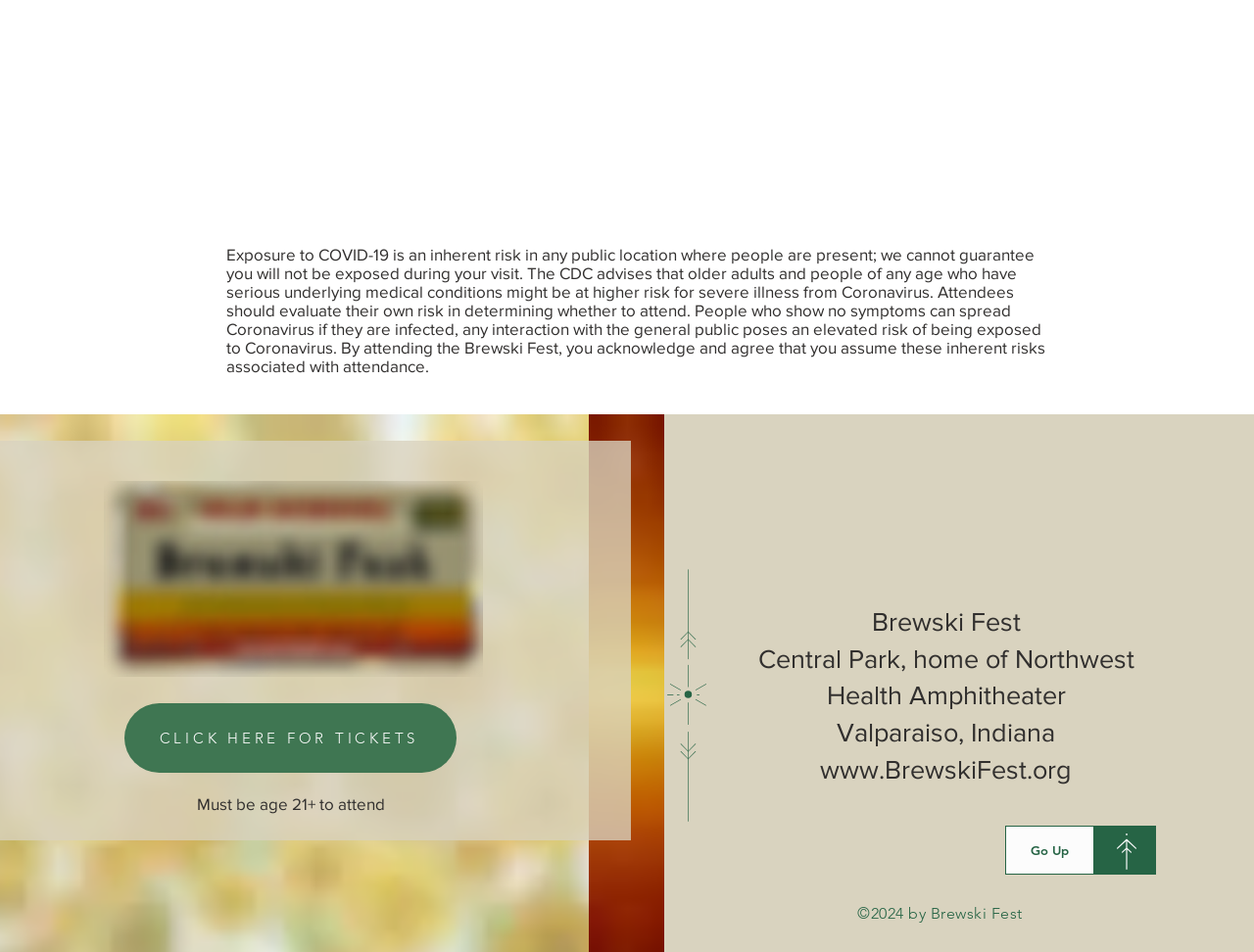Determine the bounding box coordinates of the UI element that matches the following description: "aria-label="Facebook"". The coordinates should be four float numbers between 0 and 1 in the format [left, top, right, bottom].

[0.737, 0.837, 0.763, 0.871]